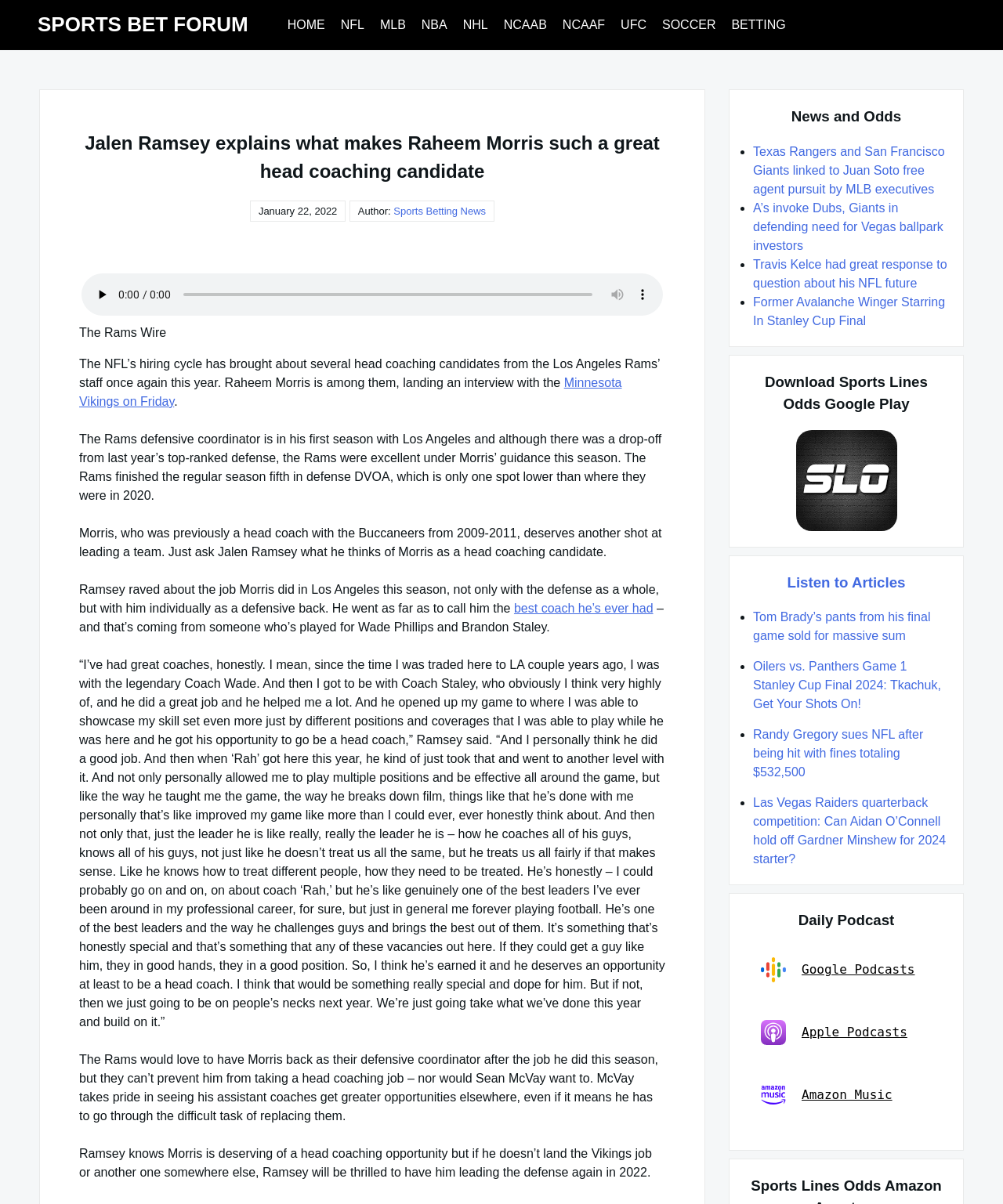Based on the element description: "Apple Podcasts", identify the bounding box coordinates for this UI element. The coordinates must be four float numbers between 0 and 1, listed as [left, top, right, bottom].

[0.743, 0.838, 0.92, 0.877]